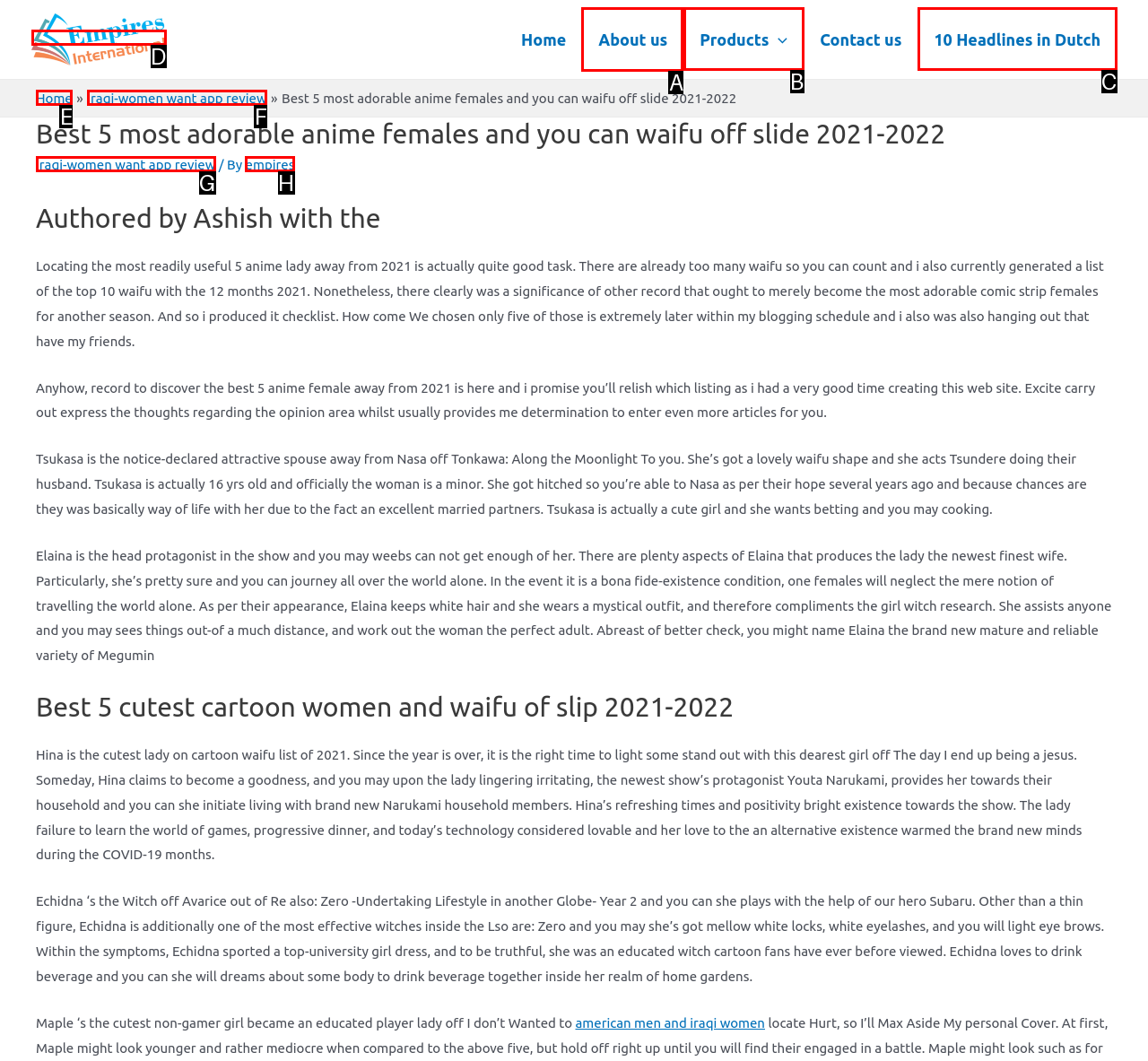Select the proper UI element to click in order to perform the following task: Click on the 'About us' link in the site navigation. Indicate your choice with the letter of the appropriate option.

A